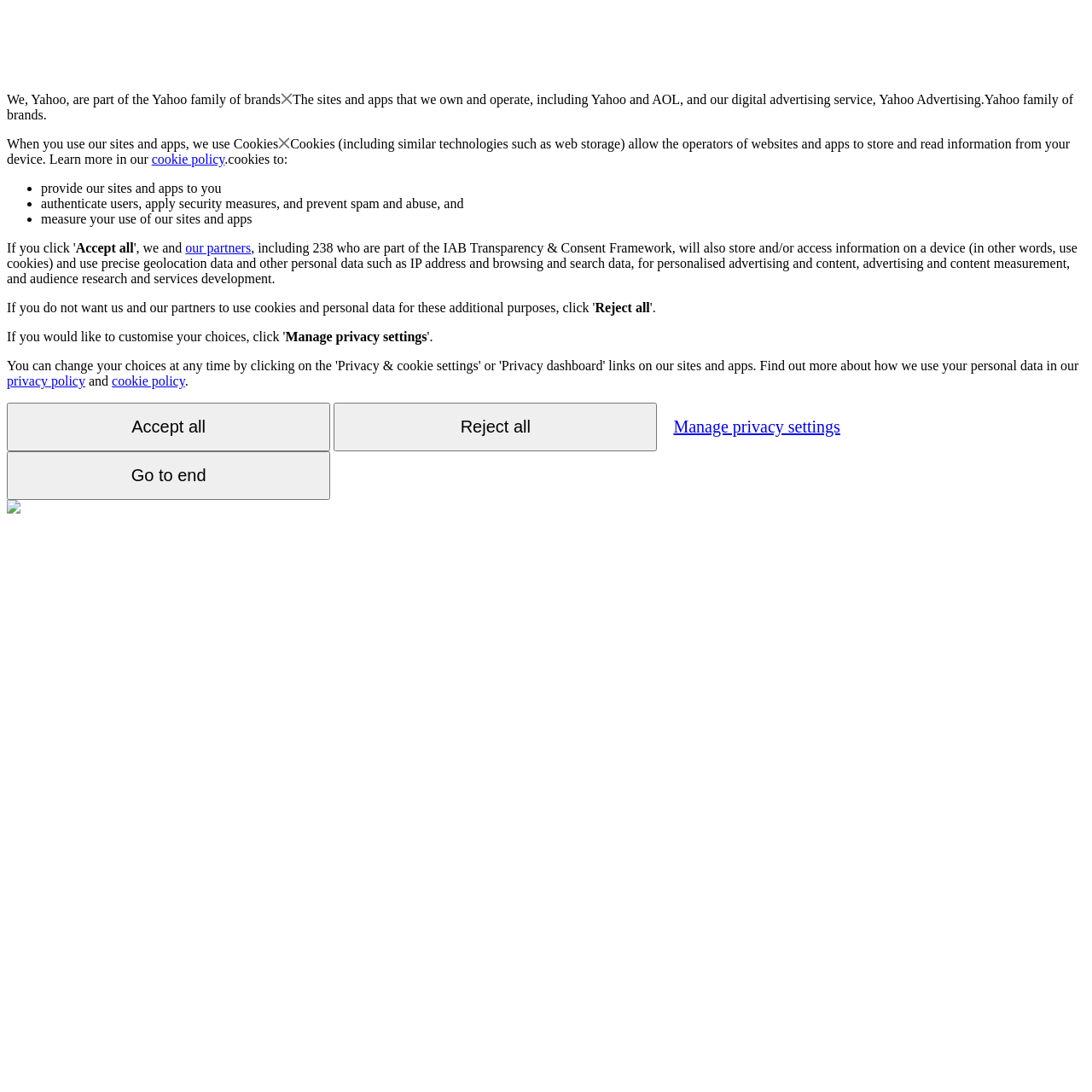Please provide a one-word or phrase answer to the question: 
What is Yahoo part of?

Yahoo family of brands